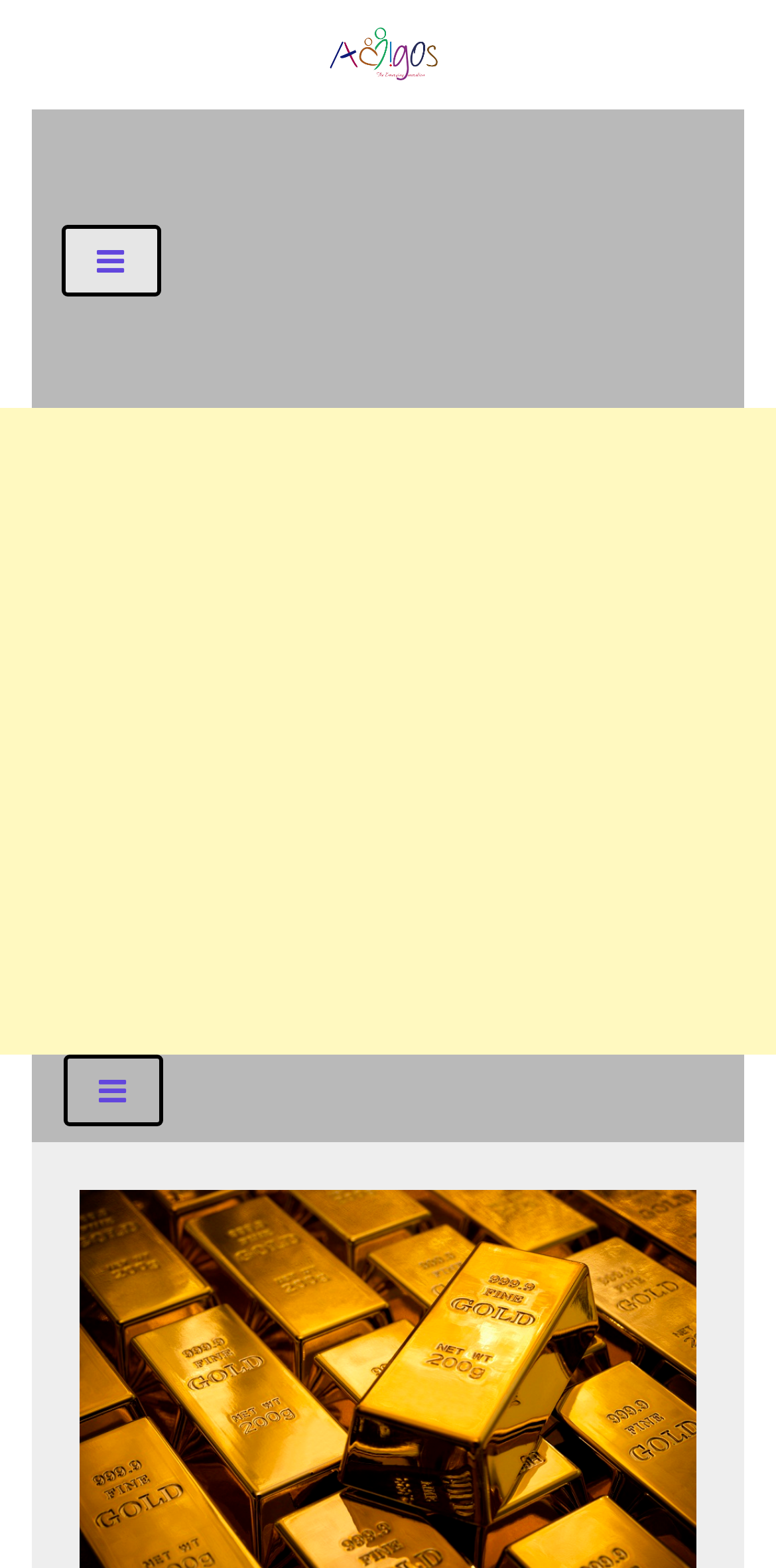Please determine the bounding box coordinates for the element with the description: "aria-label="Advertisement" name="aswift_1" title="Advertisement"".

[0.0, 0.26, 1.0, 0.673]